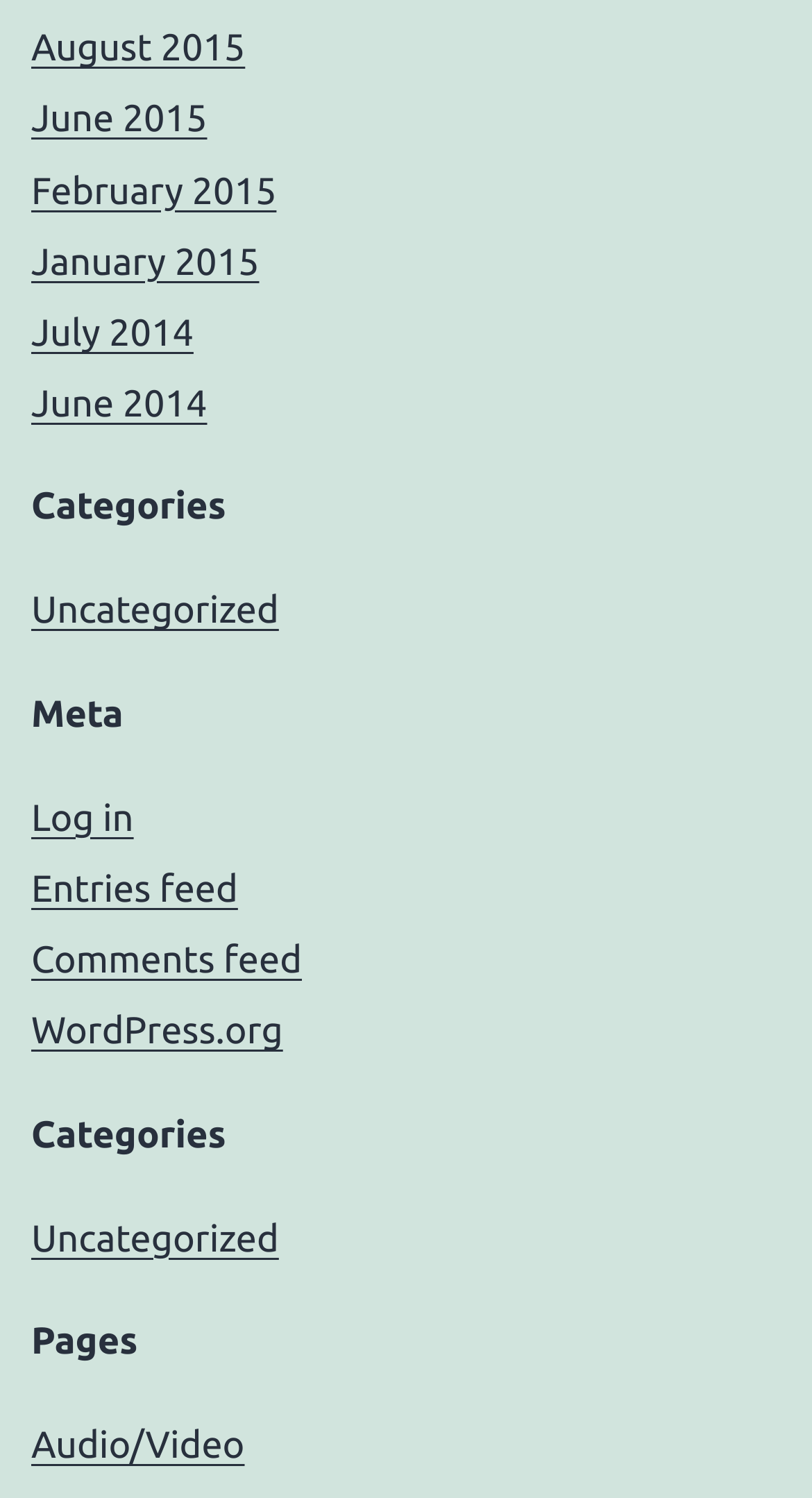Identify the bounding box for the UI element specified in this description: "WordPress.org". The coordinates must be four float numbers between 0 and 1, formatted as [left, top, right, bottom].

[0.038, 0.675, 0.348, 0.703]